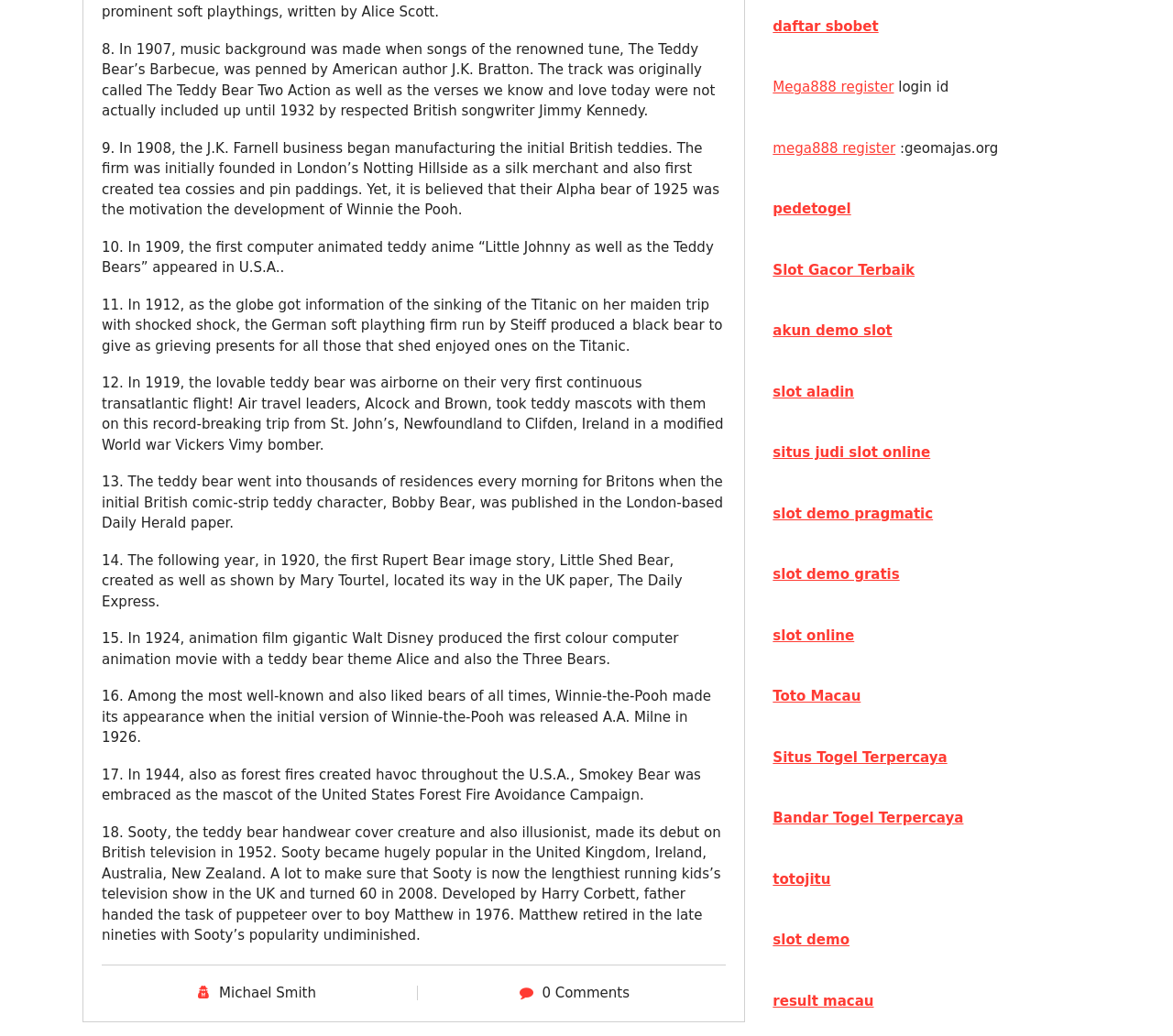Please examine the image and answer the question with a detailed explanation:
What is the name of the author who penned the renowned tune, The Teddy Bear’s Barbecue?

According to the StaticText element with ID 297, '8. In 1907, music background was made when songs of the renowned tune, The Teddy Bear’s Barbecue, was penned by American author J.K. Bratton.'